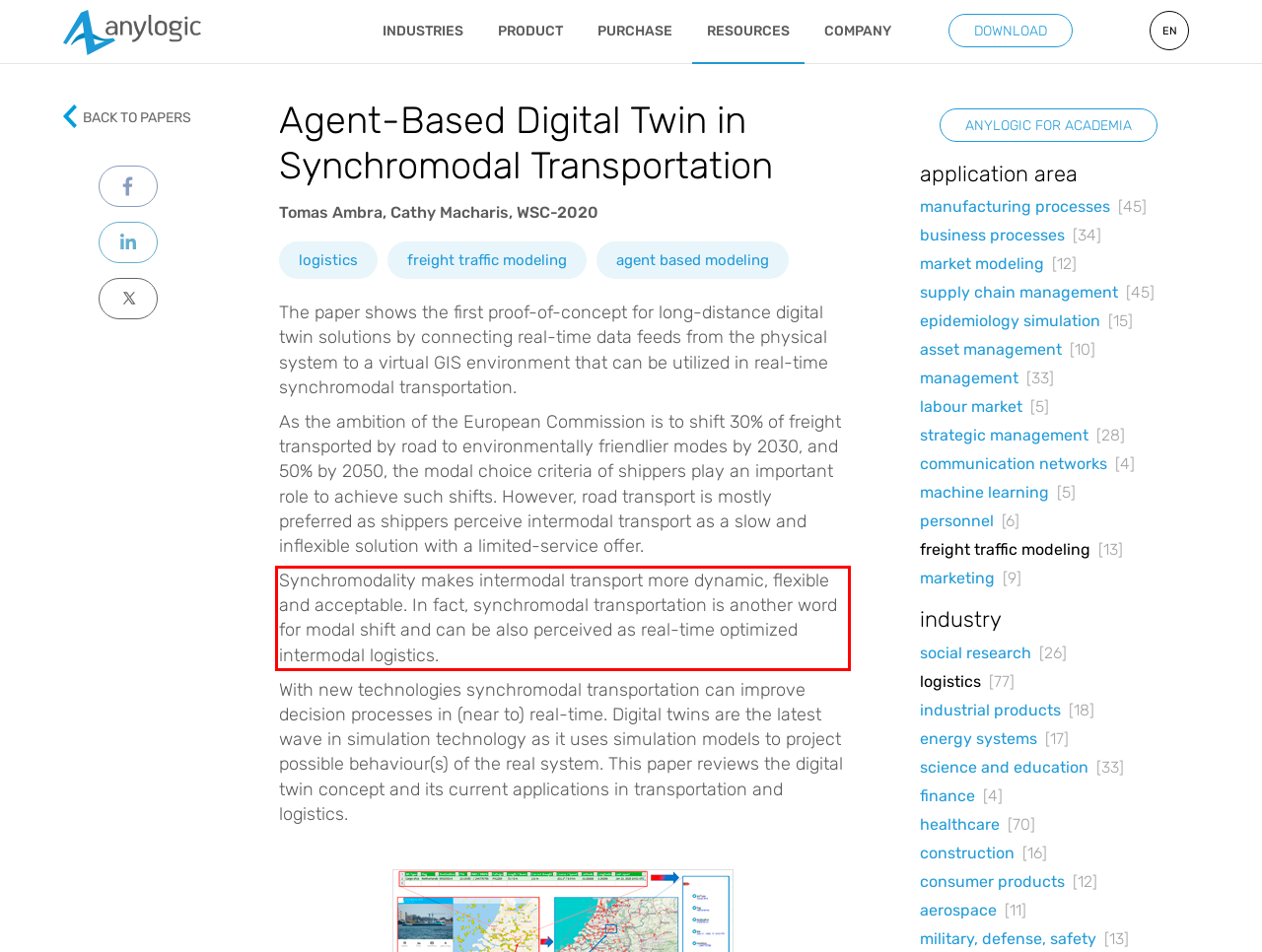The screenshot you have been given contains a UI element surrounded by a red rectangle. Use OCR to read and extract the text inside this red rectangle.

Synchromodality makes intermodal transport more dynamic, flexible and acceptable. In fact, synchromodal transportation is another word for modal shift and can be also perceived as real-time optimized intermodal logistics.